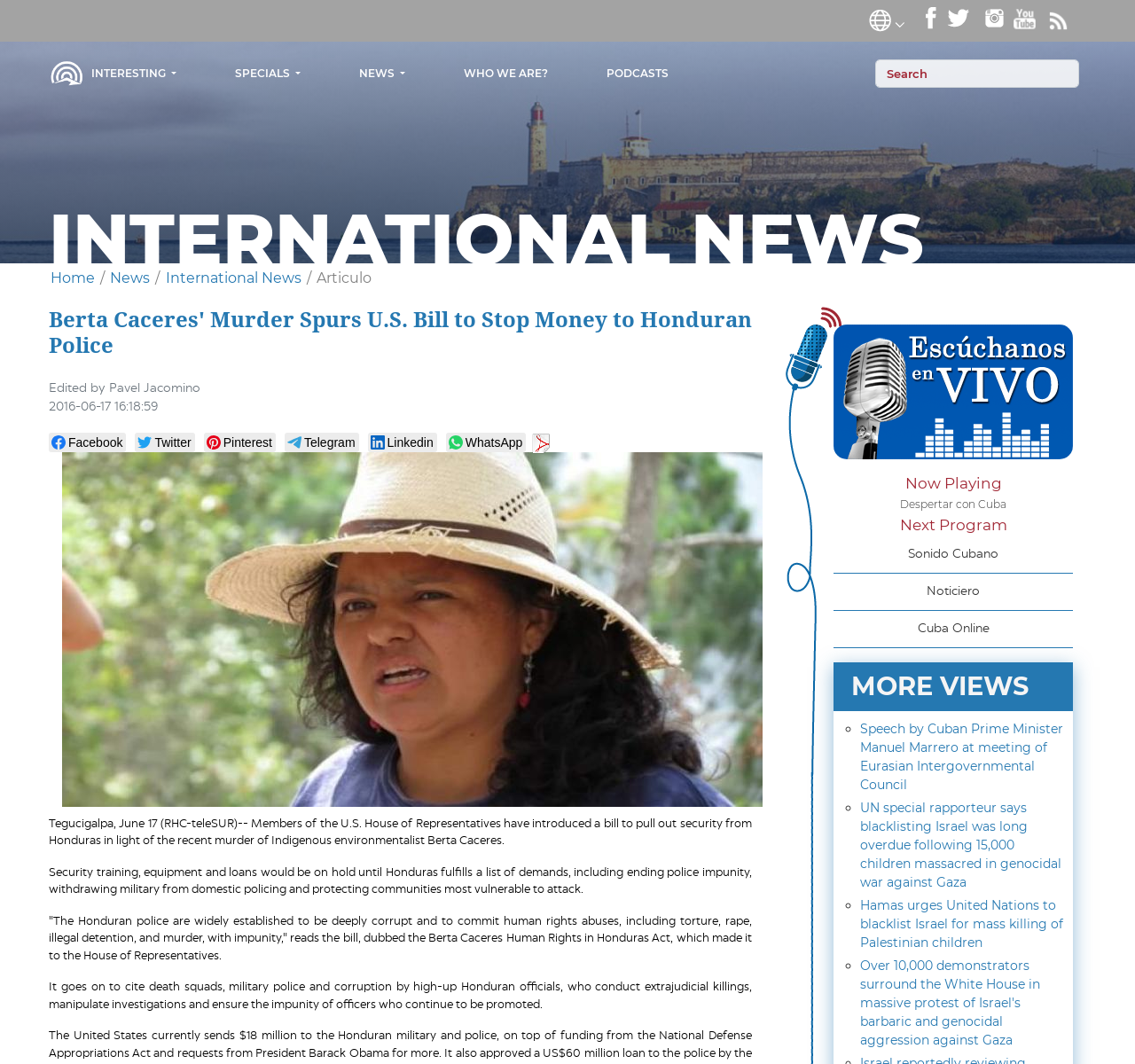Use a single word or phrase to answer this question: 
What is the category of the news article?

International News